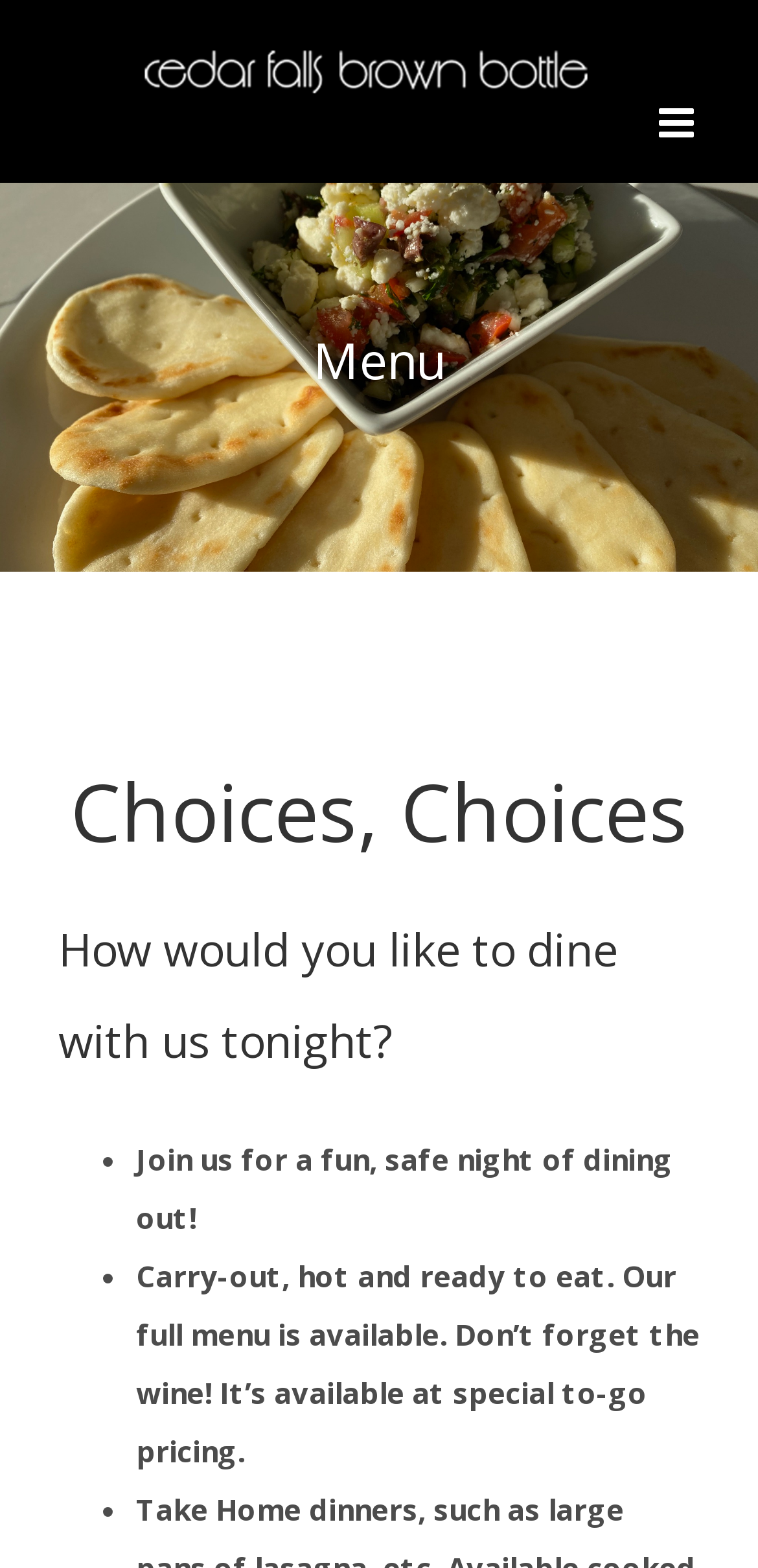What is the function of the ' Go to Top' link?
Look at the image and respond with a one-word or short-phrase answer.

To go to top